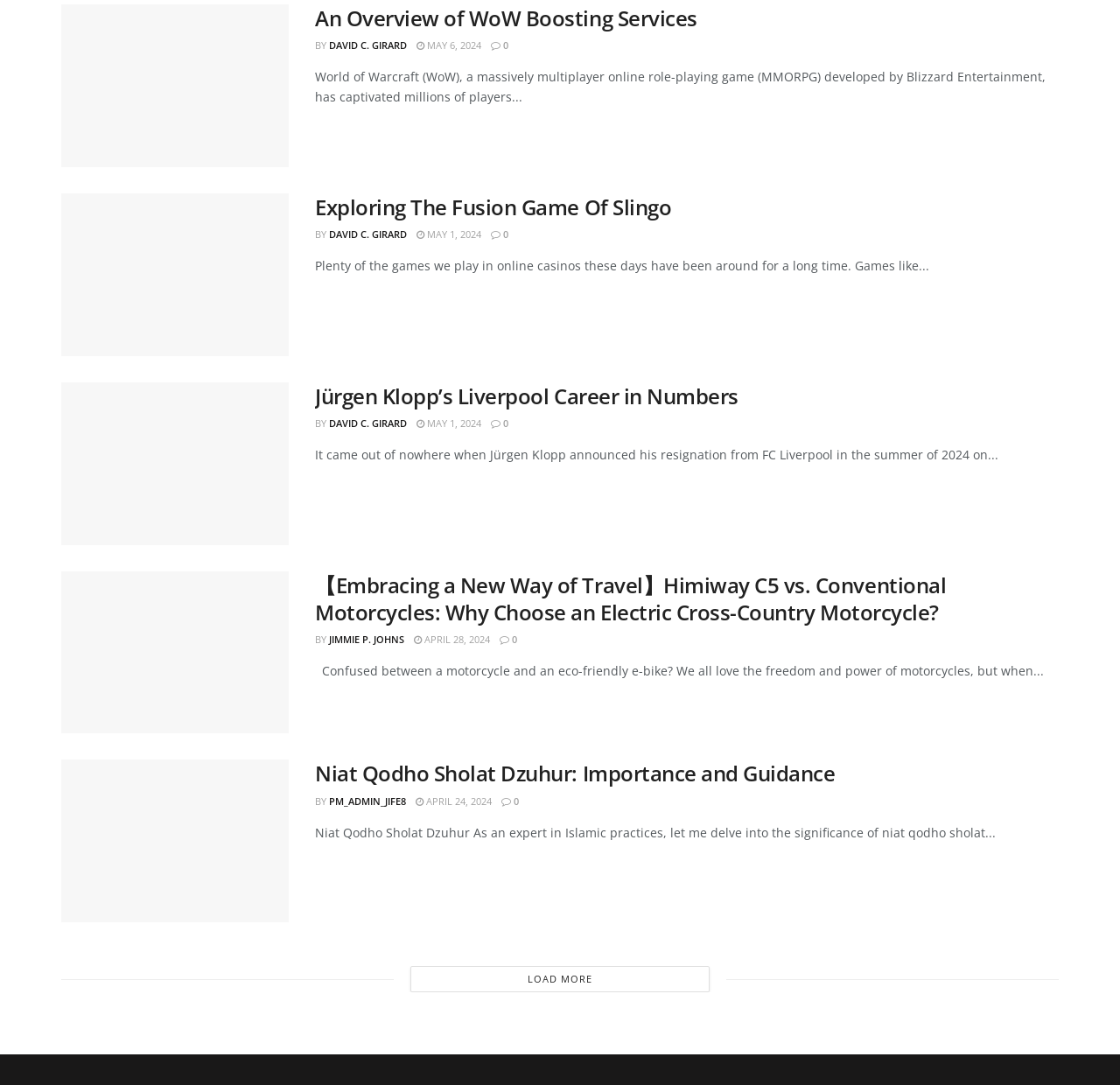Determine the bounding box coordinates for the area that needs to be clicked to fulfill this task: "Click the 'LOAD MORE' button". The coordinates must be given as four float numbers between 0 and 1, i.e., [left, top, right, bottom].

[0.366, 0.891, 0.634, 0.915]